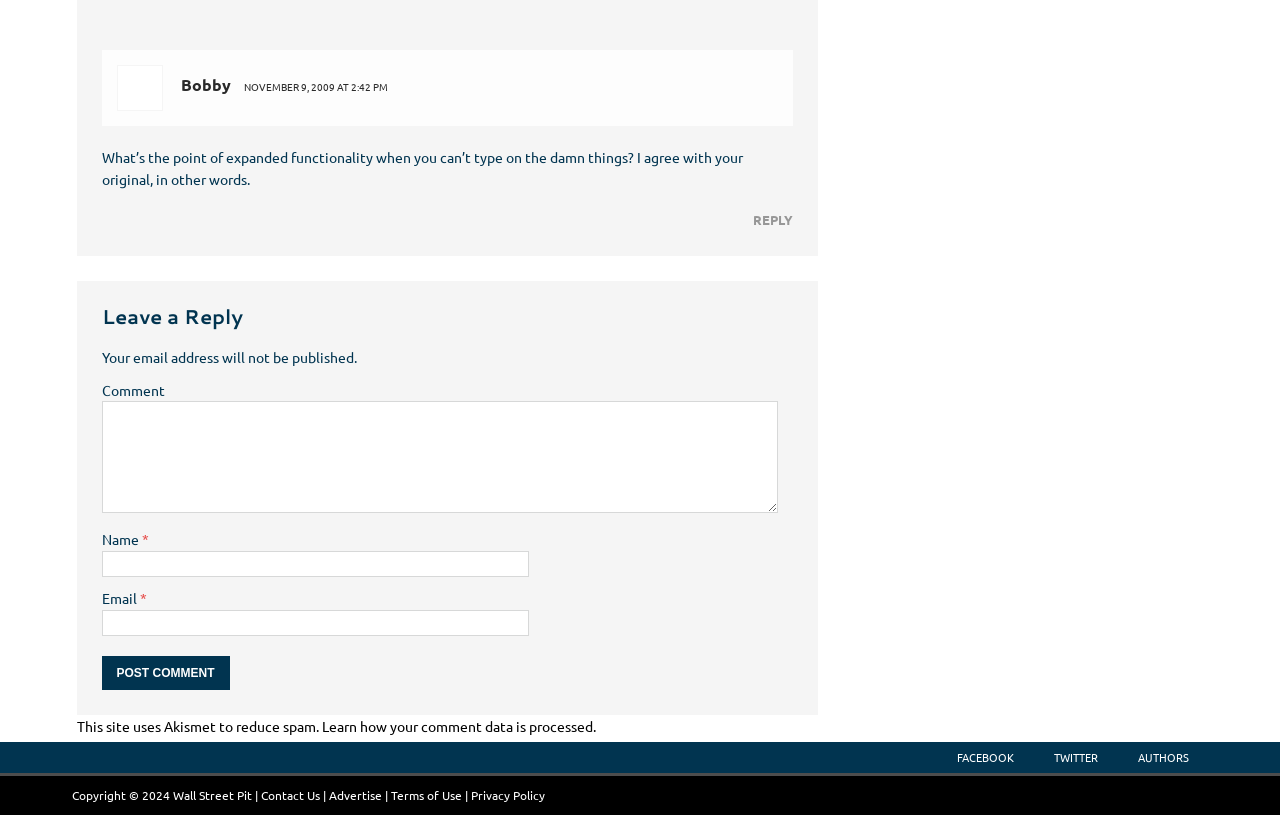Provide the bounding box coordinates of the section that needs to be clicked to accomplish the following instruction: "Reply to Bobby."

[0.589, 0.259, 0.62, 0.28]